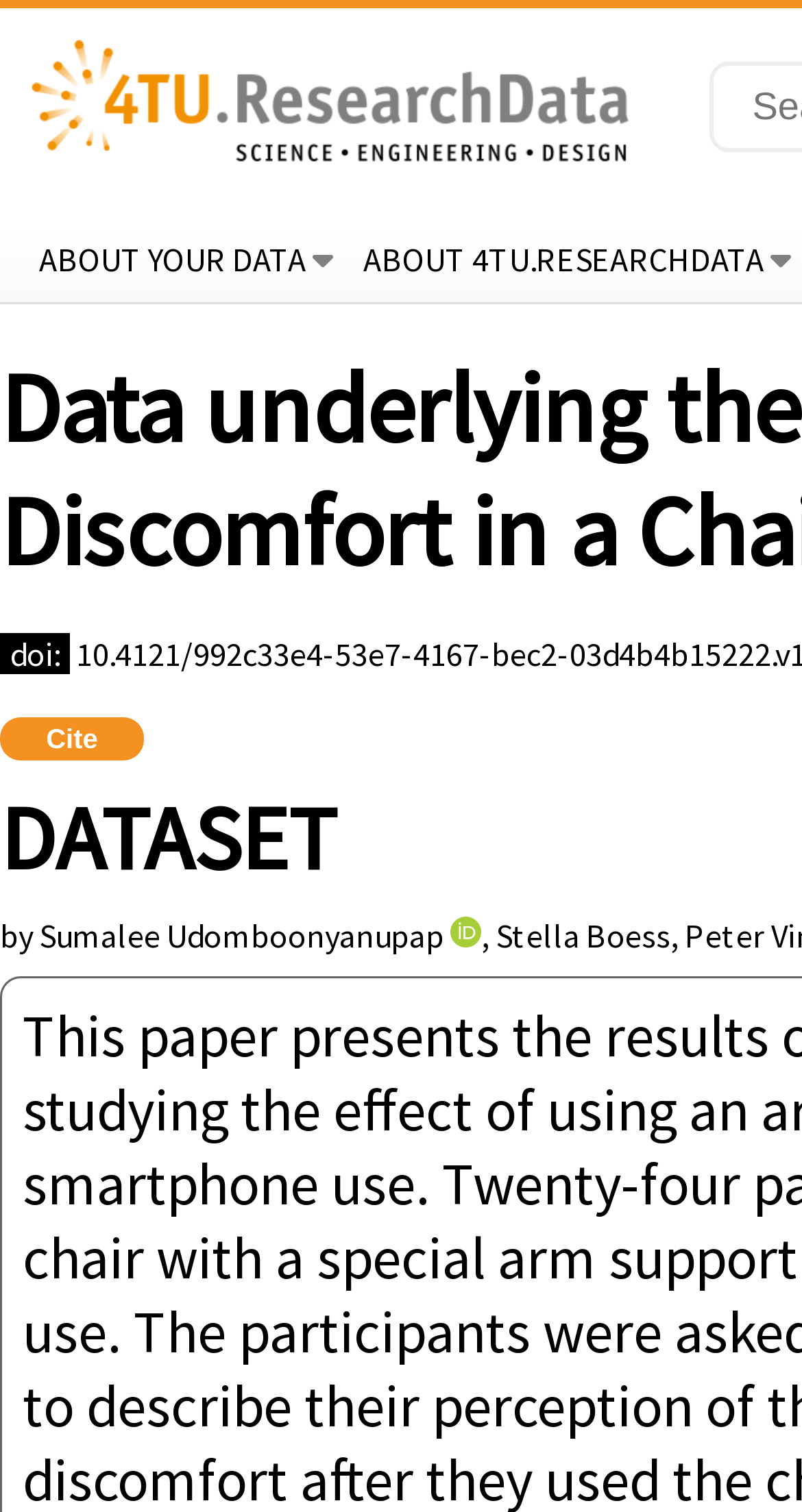Who are the authors of the dataset?
Based on the image content, provide your answer in one word or a short phrase.

Sumalee Udomboonyanupap, Stella Boess